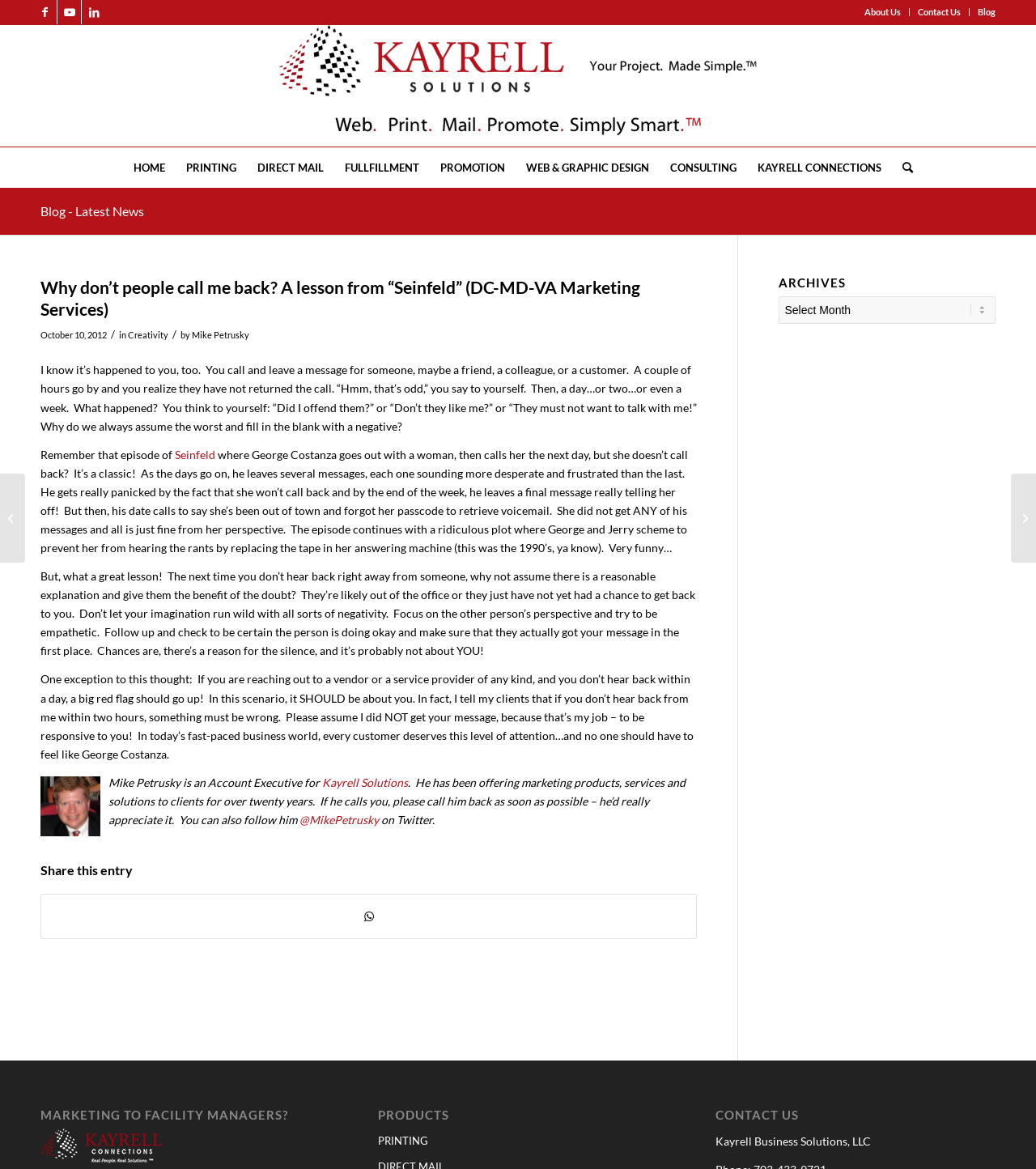Find the bounding box coordinates for the element that must be clicked to complete the instruction: "Visit the 'PRINTING' page". The coordinates should be four float numbers between 0 and 1, indicated as [left, top, right, bottom].

[0.17, 0.126, 0.238, 0.161]